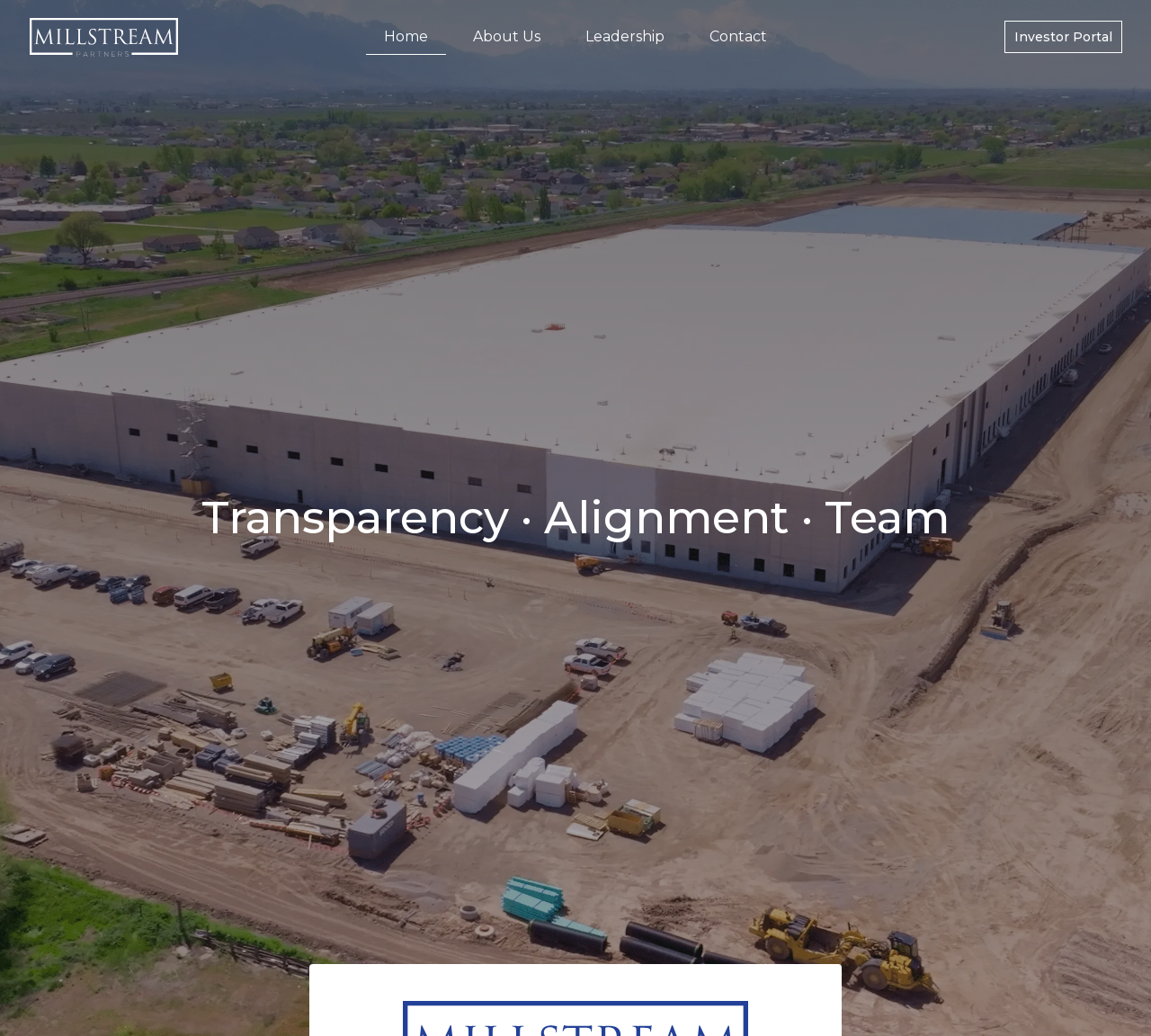What is the company's focus? Analyze the screenshot and reply with just one word or a short phrase.

Commercial real estate projects